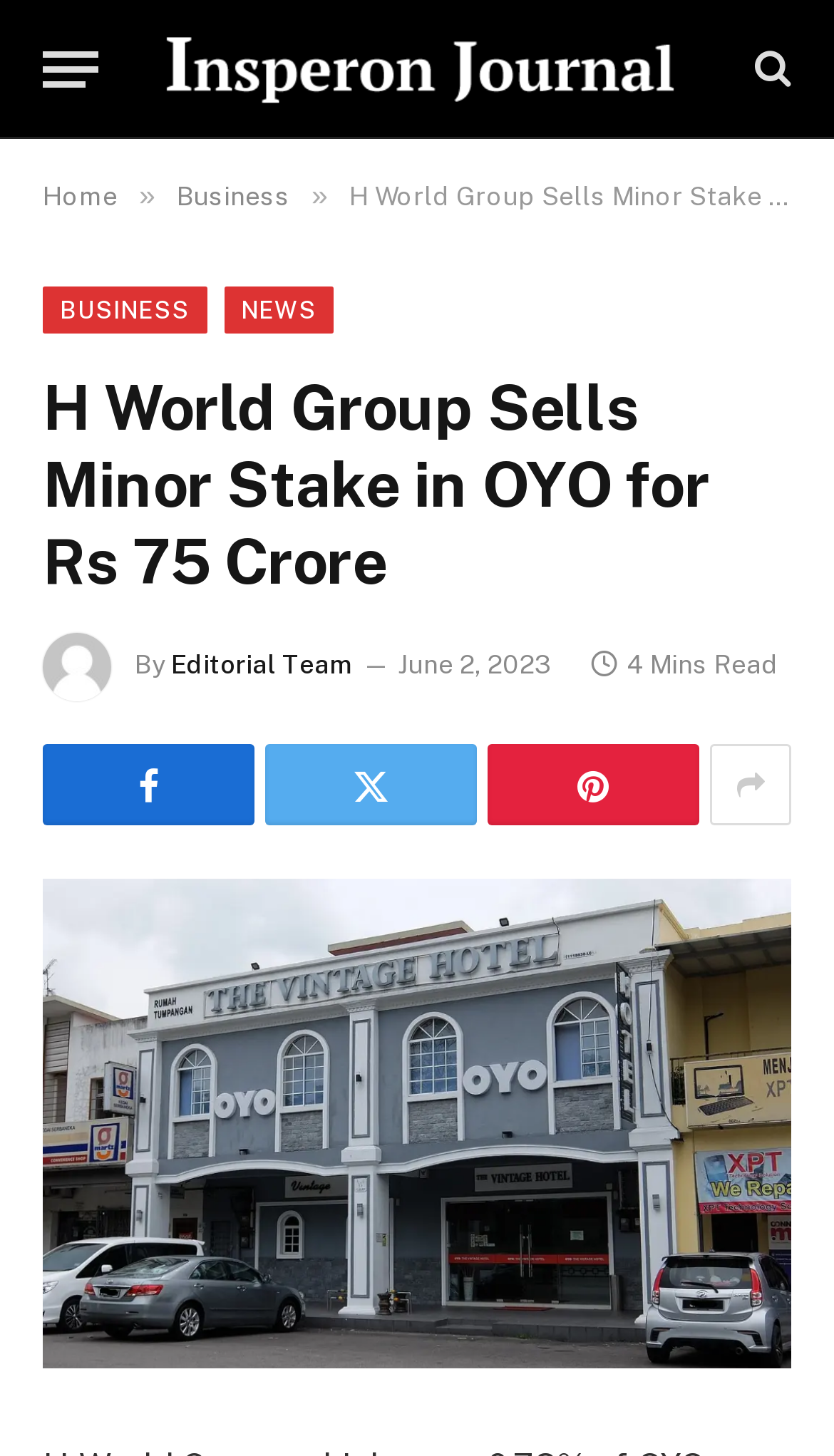When was the article published?
Using the image as a reference, answer the question with a short word or phrase.

June 2, 2023